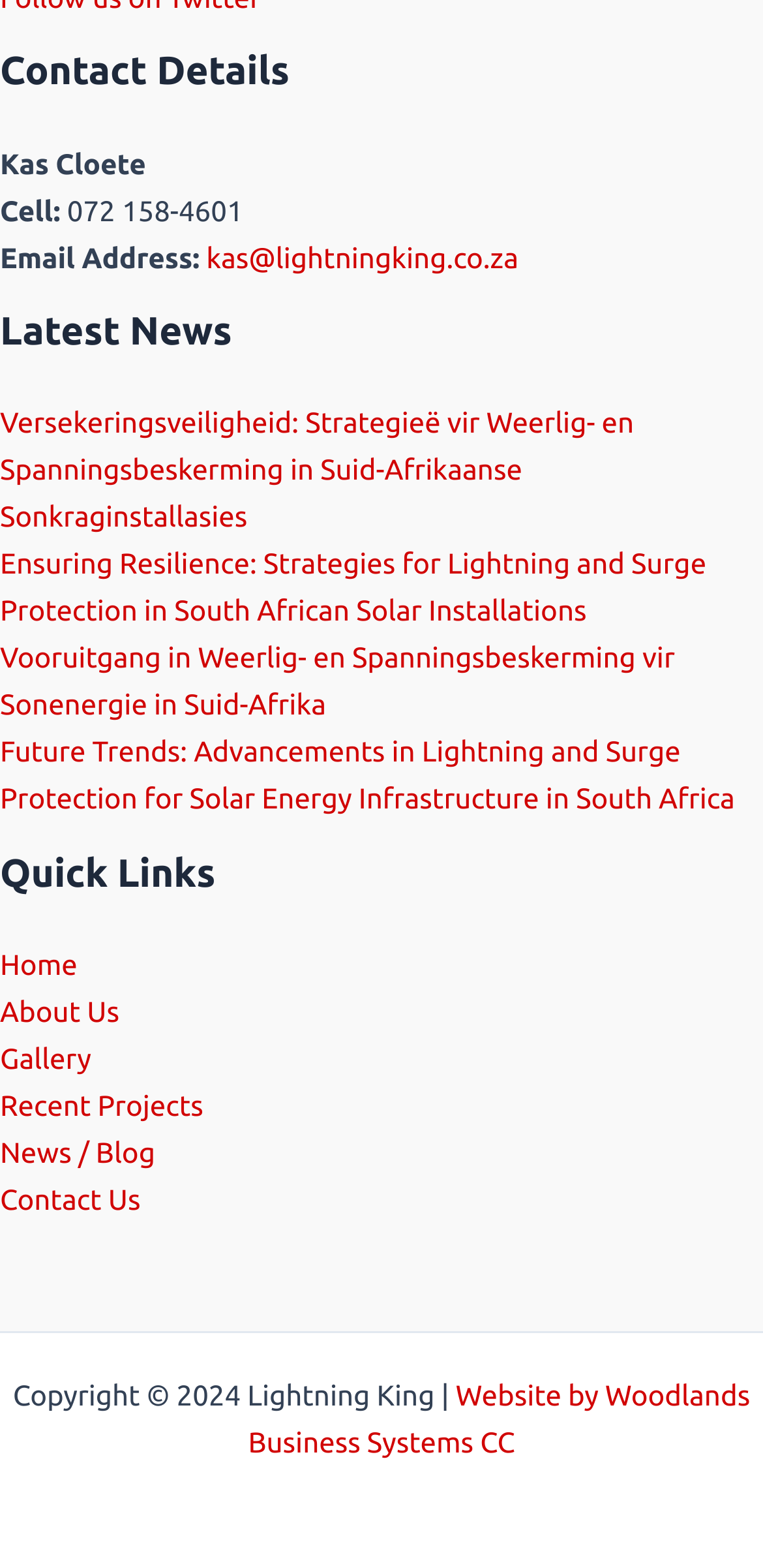Identify the coordinates of the bounding box for the element that must be clicked to accomplish the instruction: "go to Quentin Dodd's homepage".

None